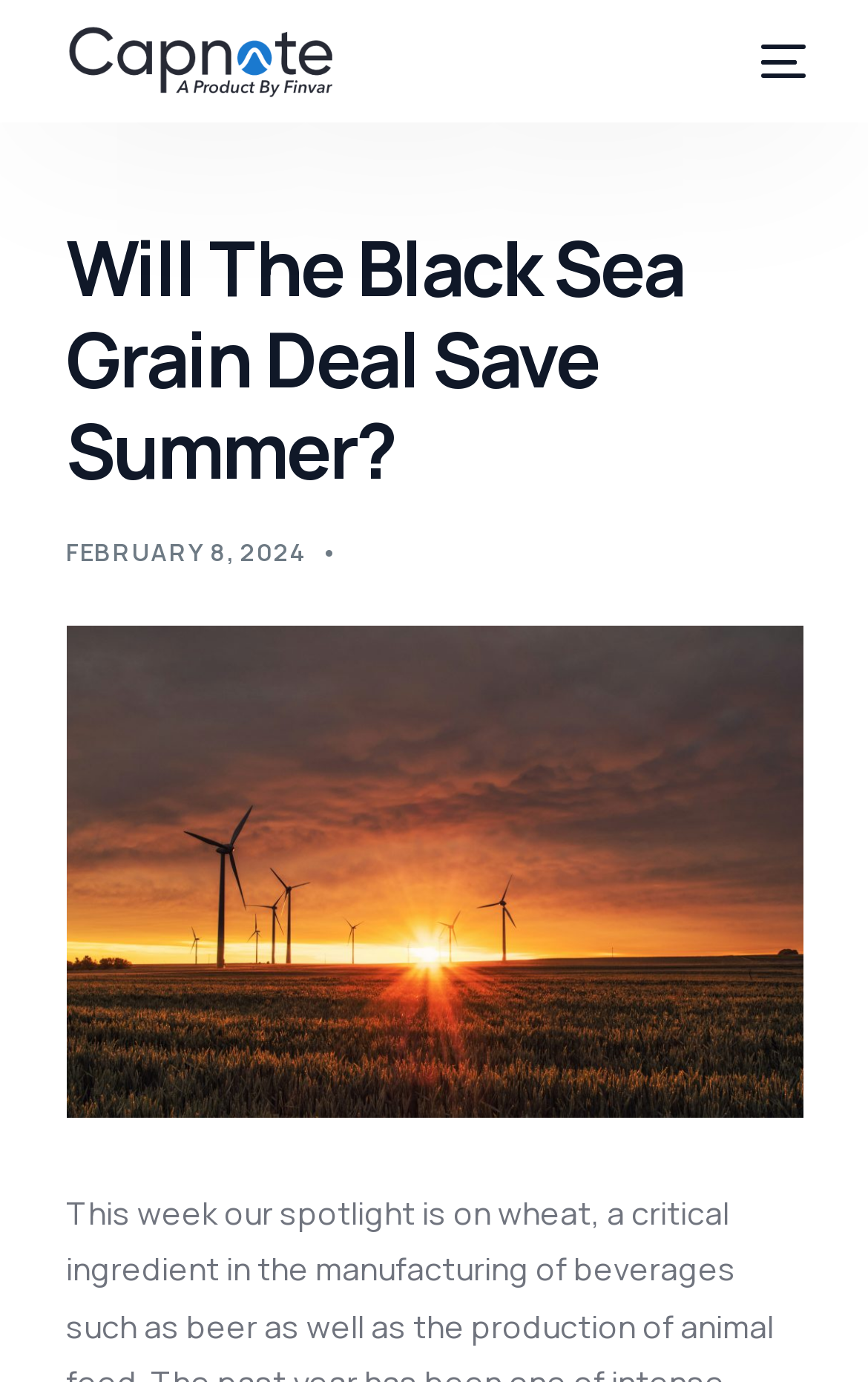What is the topic of the article?
Please describe in detail the information shown in the image to answer the question.

The topic of the article can be determined by looking at the heading element, which contains the text 'Will The Black Sea Grain Deal Save Summer?'.